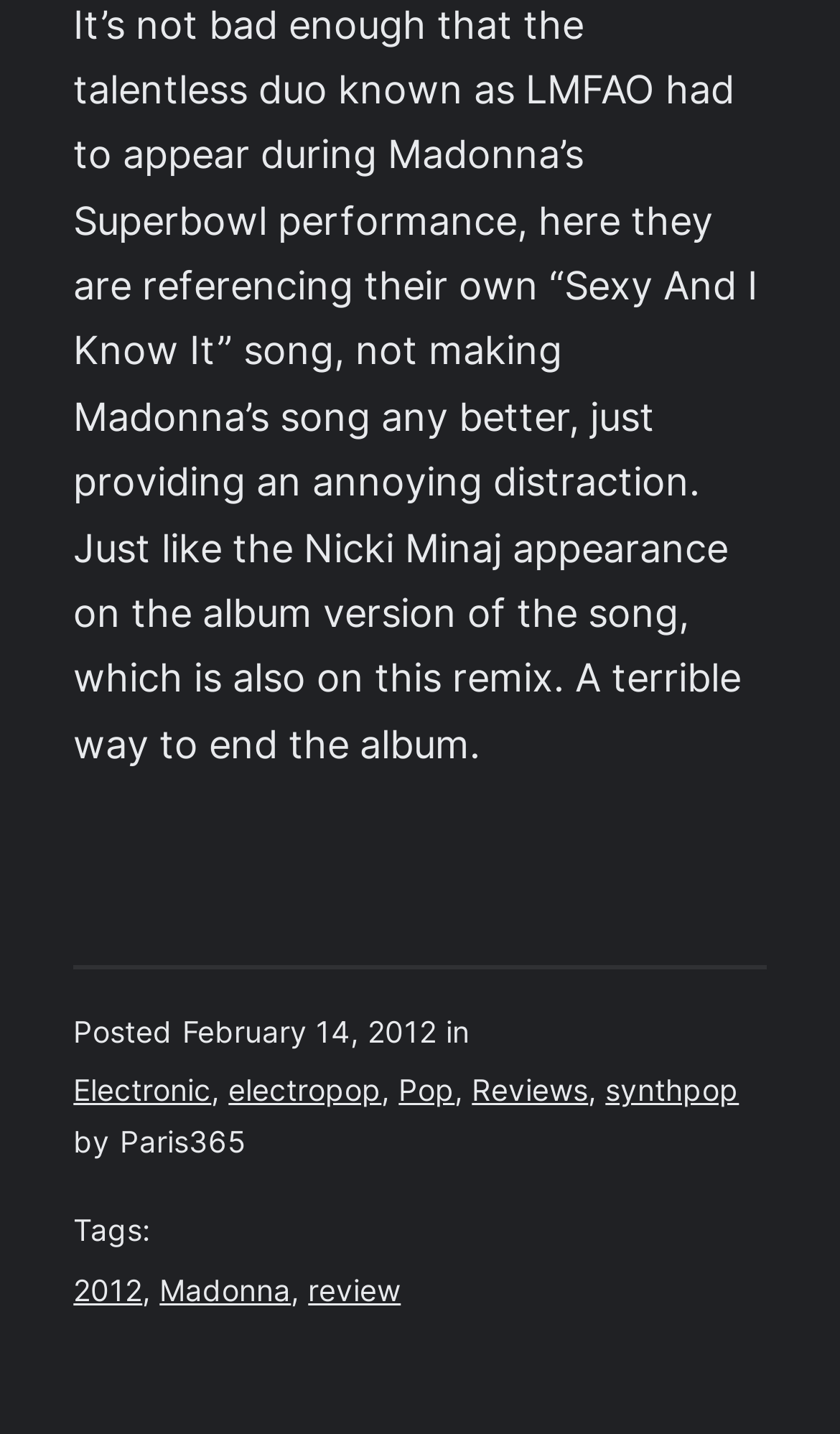Kindly determine the bounding box coordinates of the area that needs to be clicked to fulfill this instruction: "Click the link to view Electronic music".

[0.087, 0.749, 0.252, 0.773]